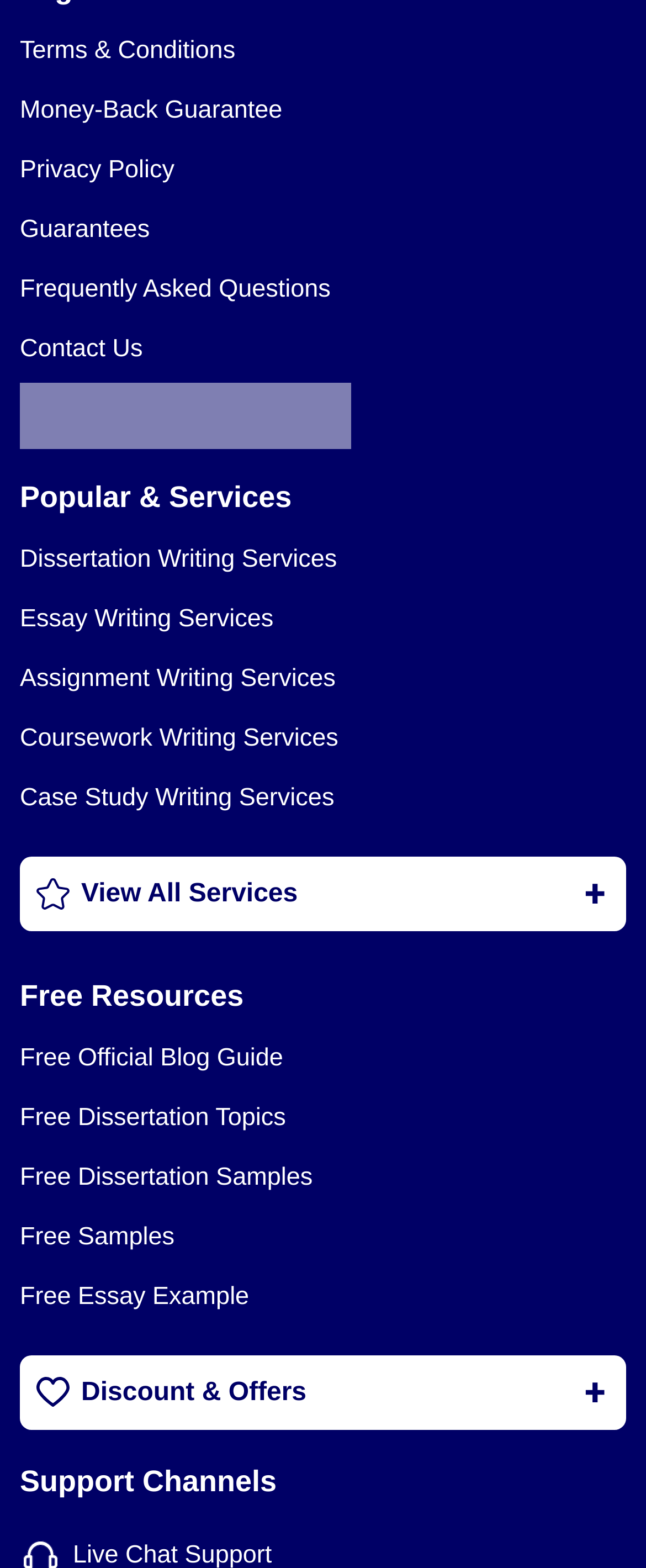How many image elements are there on the webpage?
Using the picture, provide a one-word or short phrase answer.

1